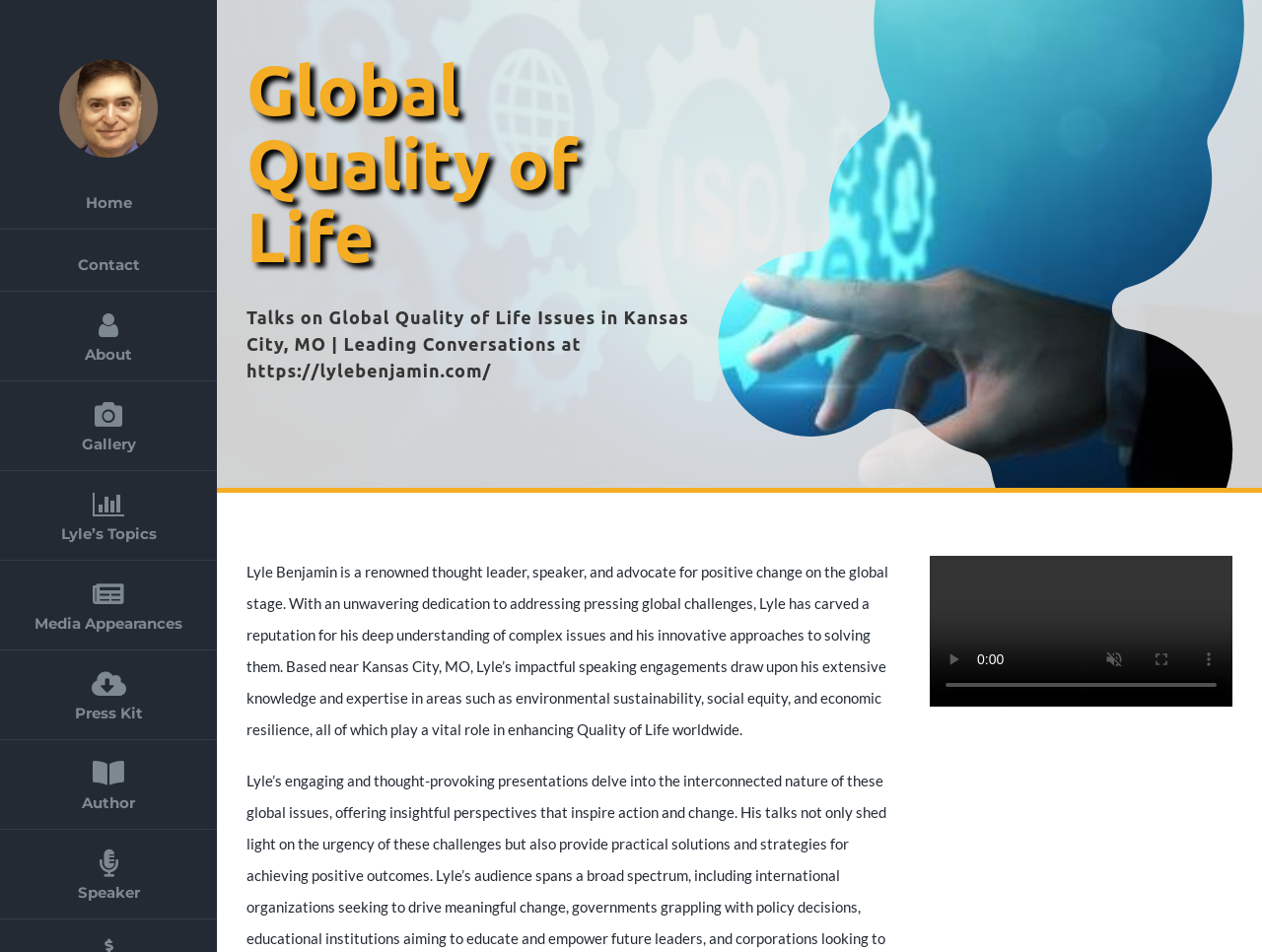Using the webpage screenshot, locate the HTML element that fits the following description and provide its bounding box: "Speaker".

[0.0, 0.872, 0.172, 0.966]